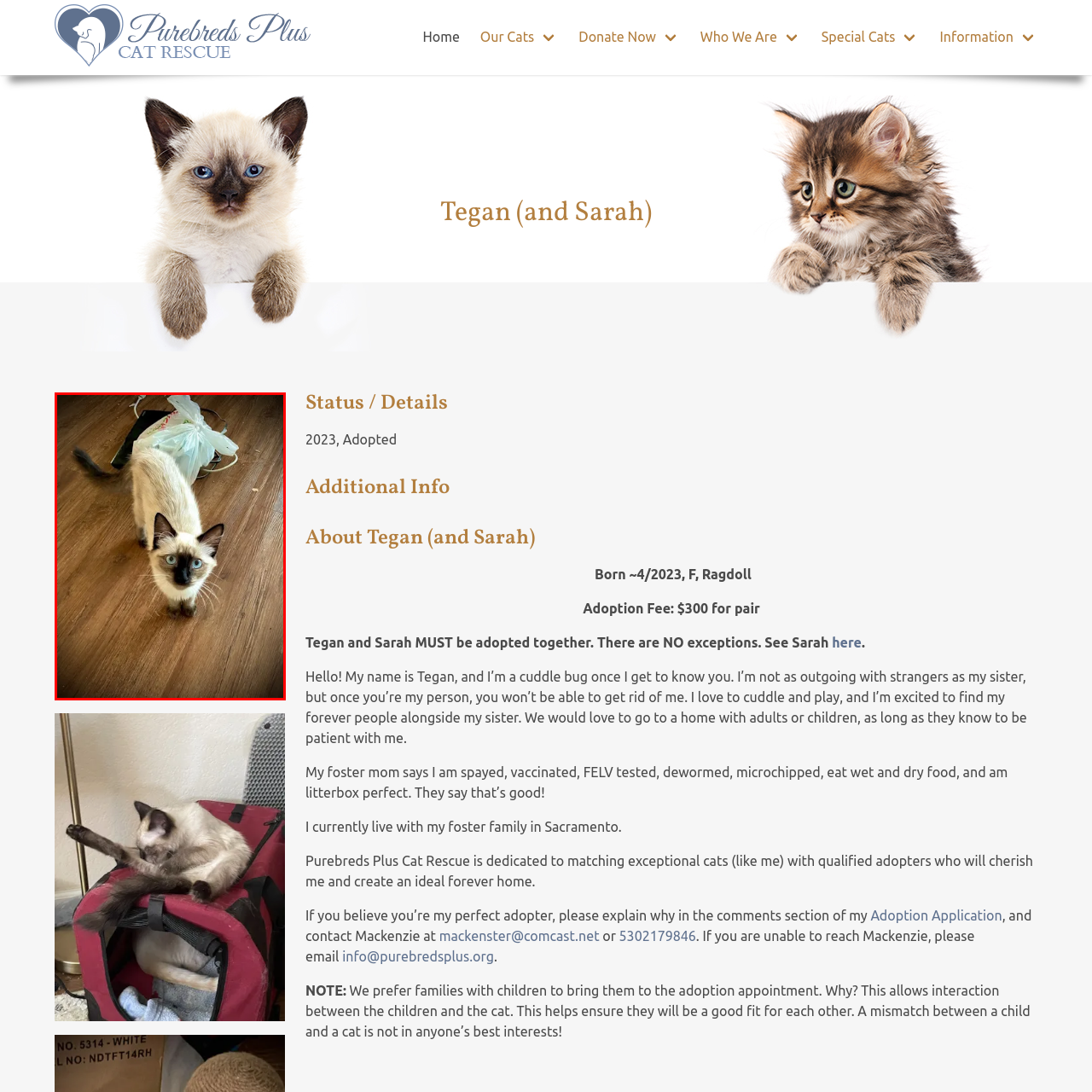What is the status of Tegan's vaccination?
Inspect the image enclosed in the red bounding box and provide a thorough answer based on the information you see.

According to the caption, Tegan's foster care details indicate that she is 'vaccinated', which means she has received the necessary vaccinations.